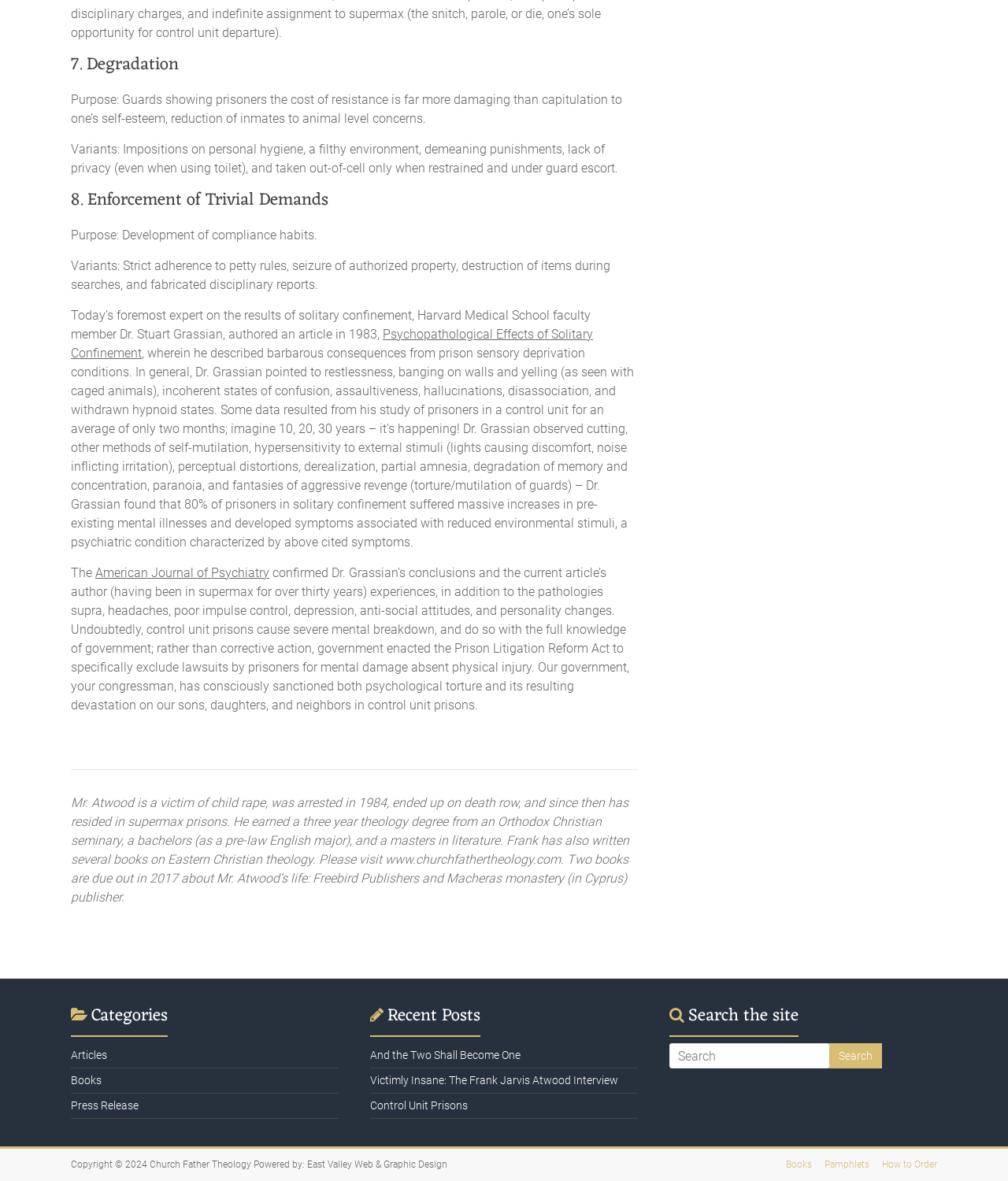Can you identify the bounding box coordinates of the clickable region needed to carry out this instruction: 'Read recent posts'? The coordinates should be four float numbers within the range of 0 to 1, stated as [left, top, right, bottom].

[0.367, 0.849, 0.633, 0.883]